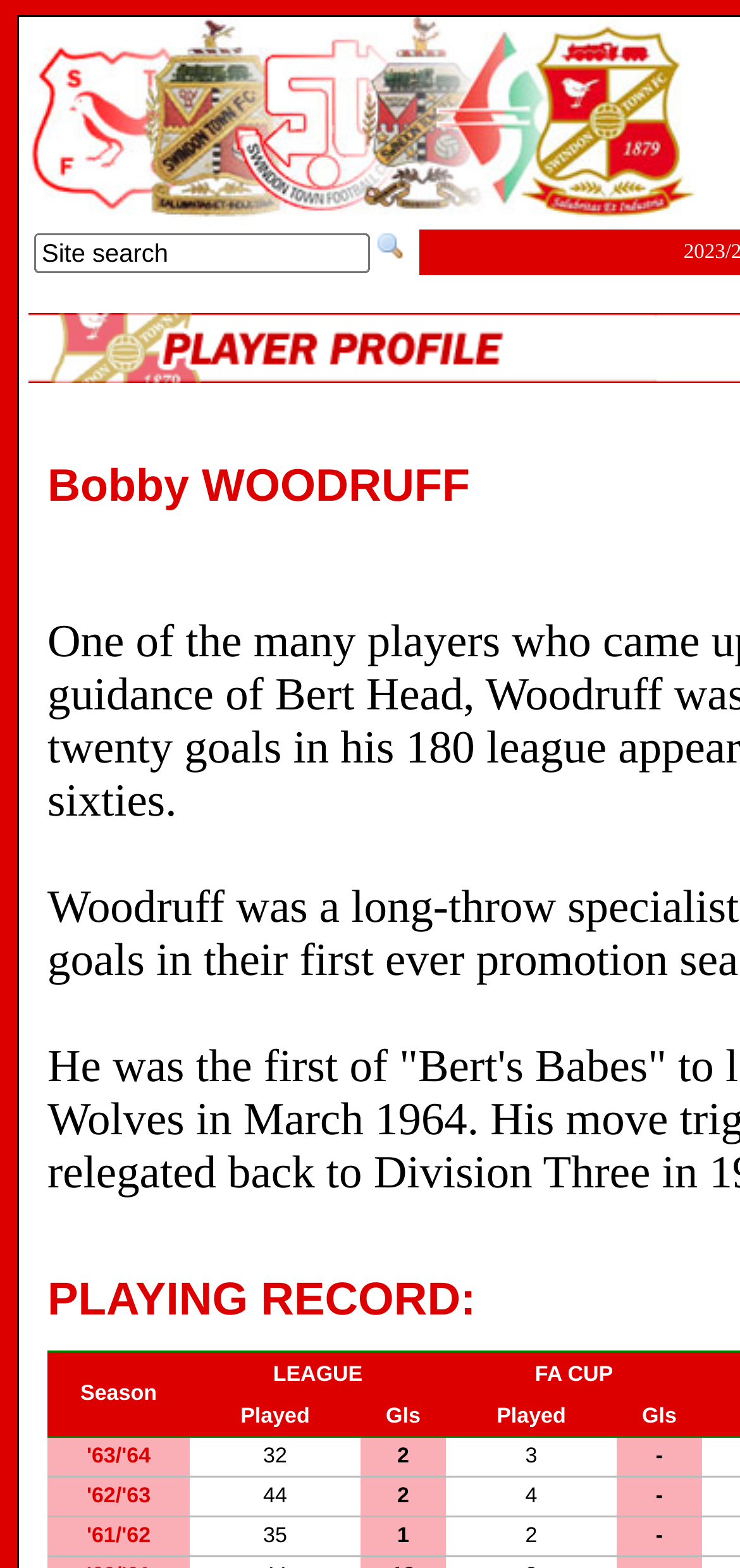How many times has Bobby WOODRUFF played in the FA Cup?
Offer a detailed and exhaustive answer to the question.

The playing record section lists the FA Cup statistics, but it does not provide a total count of how many times Bobby WOODRUFF has played in the FA Cup.